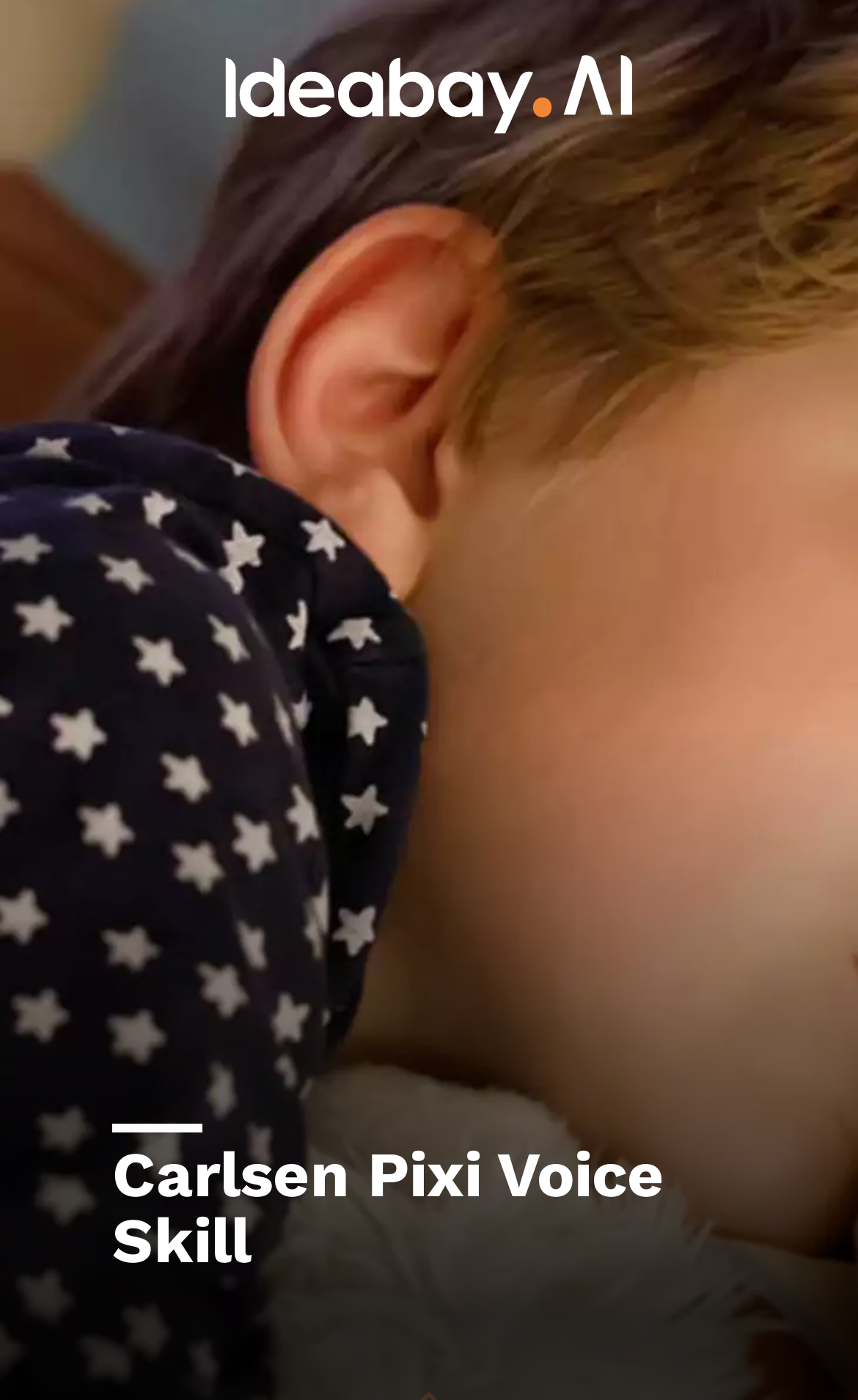Based on the element description: "Sold Items", identify the UI element and provide its bounding box coordinates. Use four float numbers between 0 and 1, [left, top, right, bottom].

None